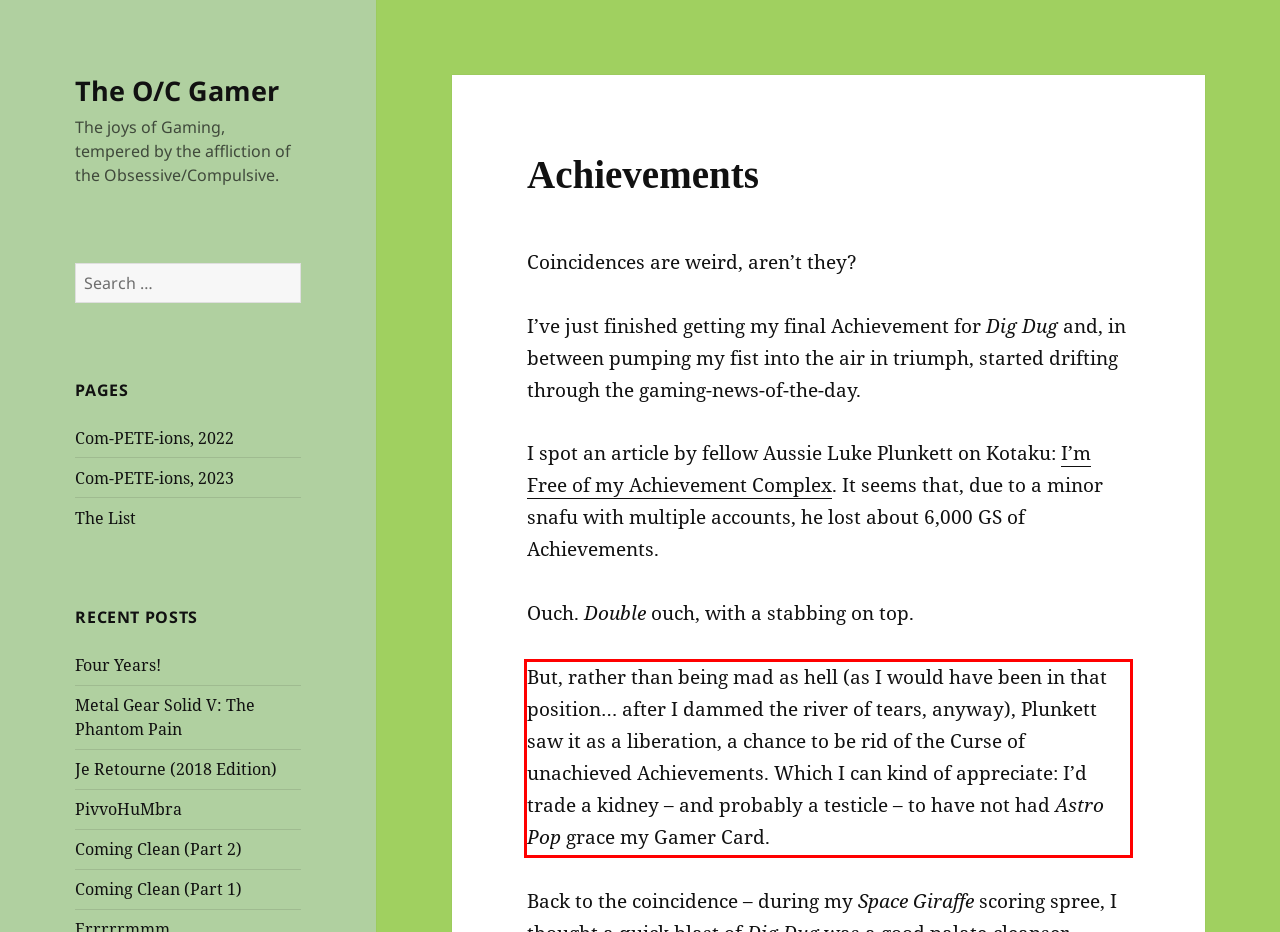Review the screenshot of the webpage and recognize the text inside the red rectangle bounding box. Provide the extracted text content.

But, rather than being mad as hell (as I would have been in that position… after I dammed the river of tears, anyway), Plunkett saw it as a liberation, a chance to be rid of the Curse of unachieved Achievements. Which I can kind of appreciate: I’d trade a kidney – and probably a testicle – to have not had Astro Pop grace my Gamer Card.